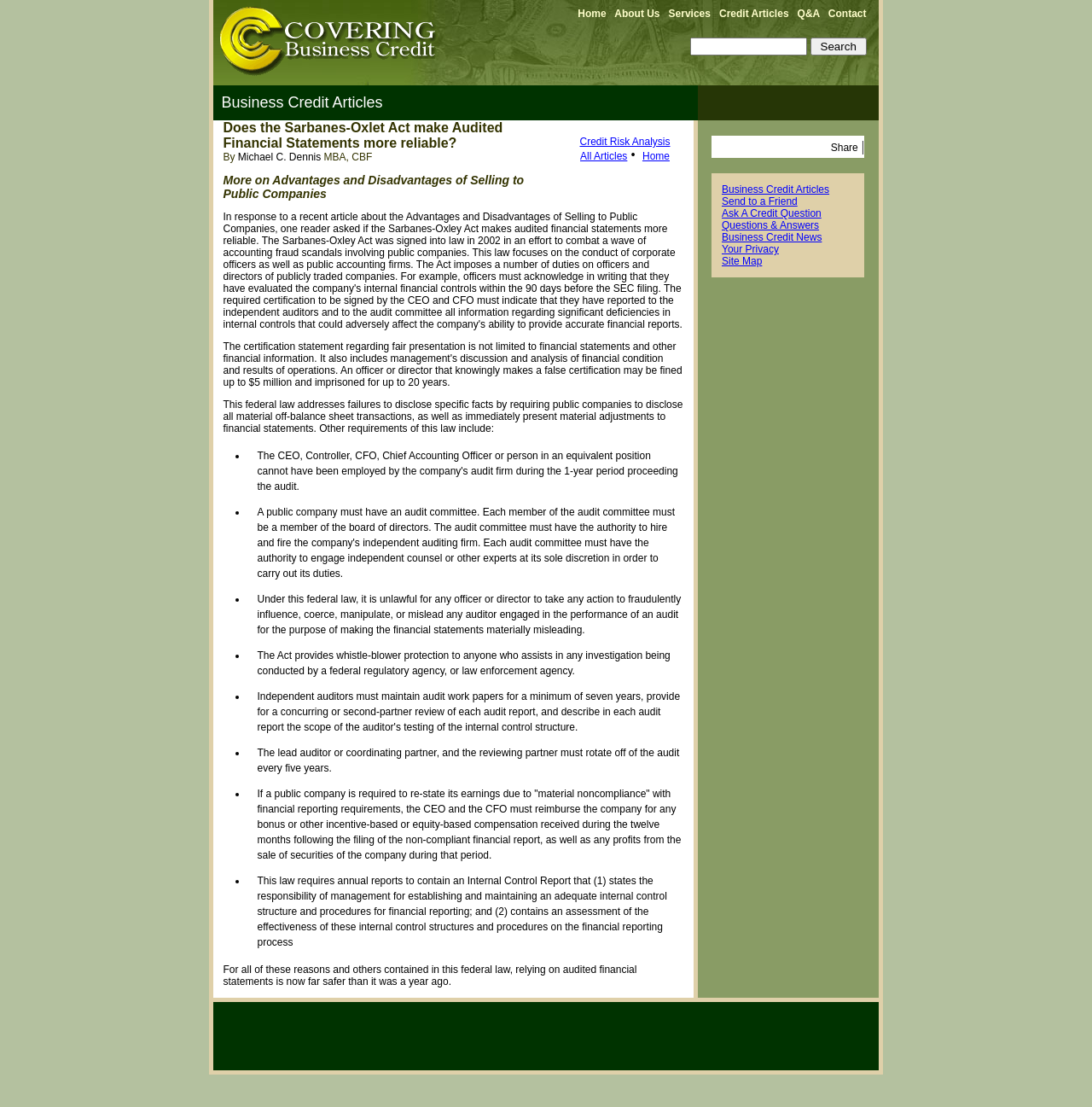Please identify the bounding box coordinates of the element's region that should be clicked to execute the following instruction: "Click on the 'Share' link". The bounding box coordinates must be four float numbers between 0 and 1, i.e., [left, top, right, bottom].

[0.761, 0.128, 0.786, 0.139]